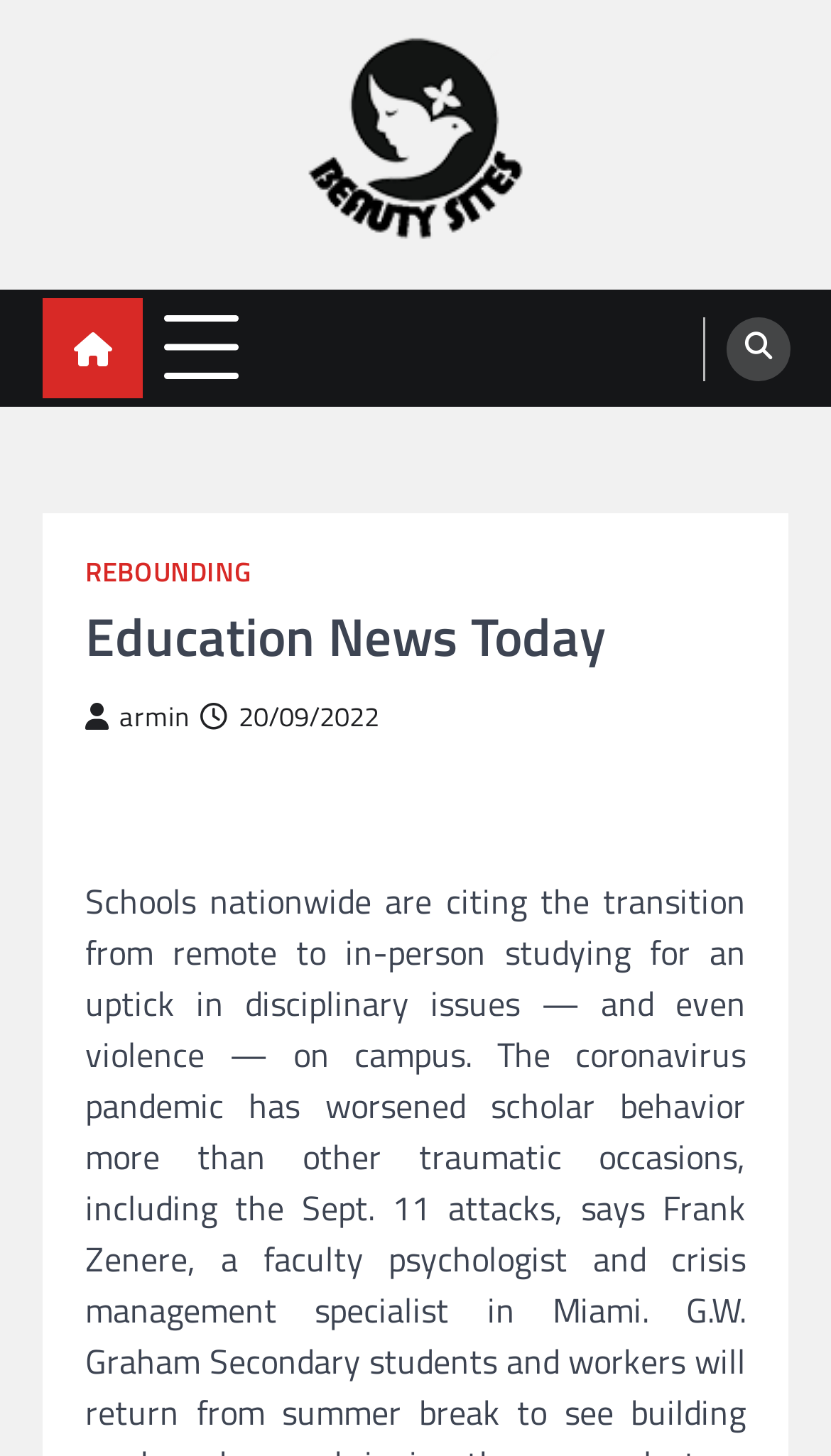What is the status of the menu toggle button?
Refer to the image and provide a concise answer in one word or phrase.

Not expanded